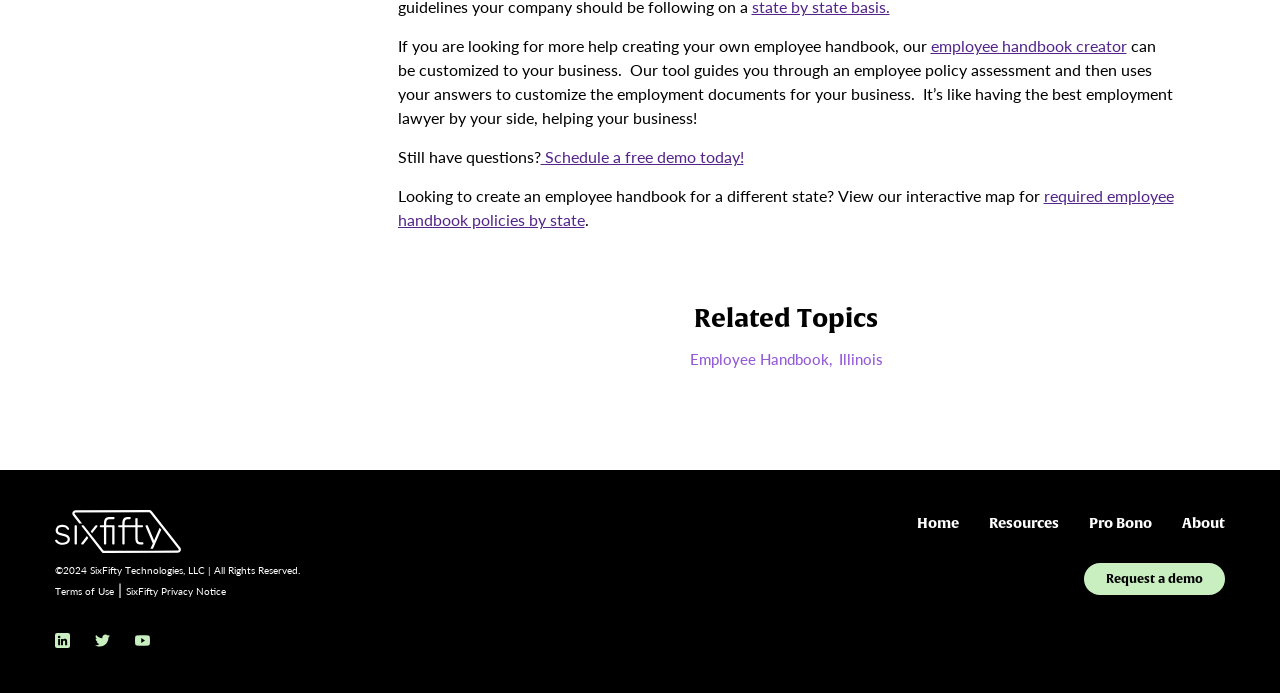Provide a short answer to the following question with just one word or phrase: What is the benefit of using the employee handbook creator?

Like having the best employment lawyer